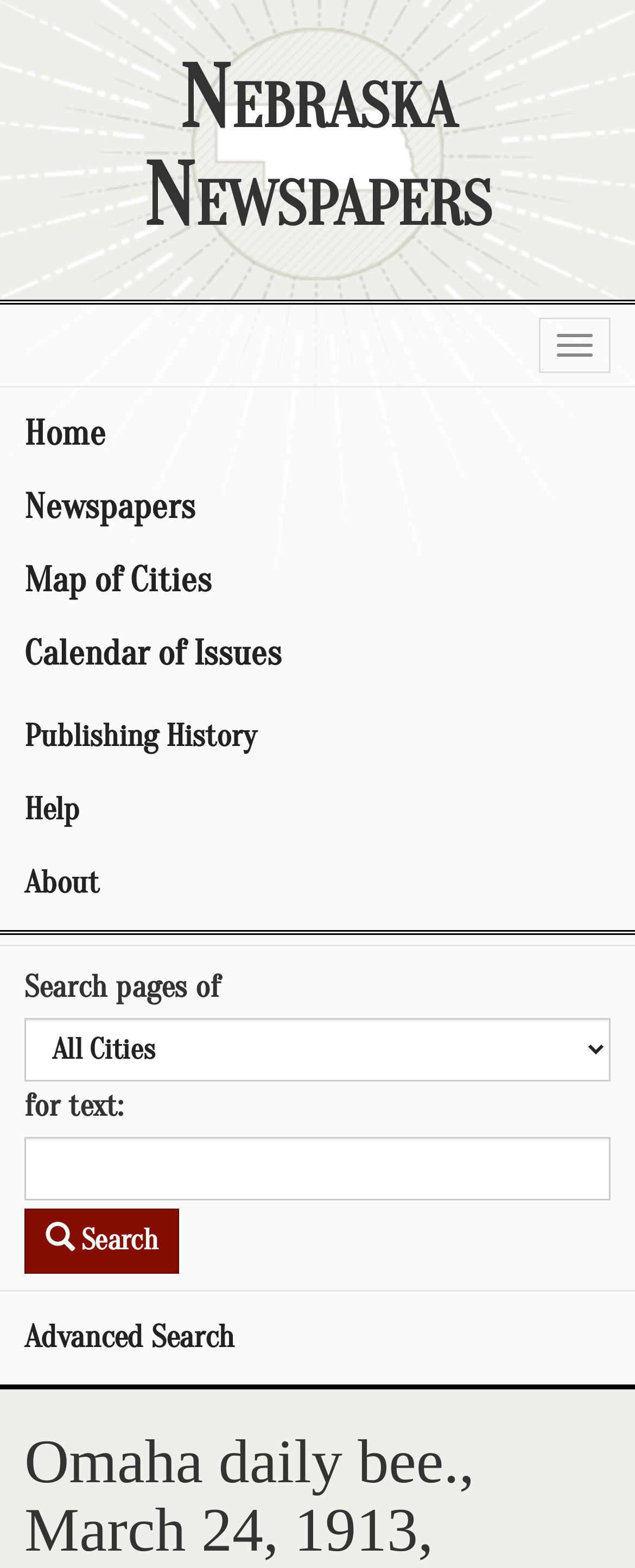Identify the bounding box coordinates of the clickable section necessary to follow the following instruction: "Click on the 'Search' button". The coordinates should be presented as four float numbers from 0 to 1, i.e., [left, top, right, bottom].

[0.038, 0.771, 0.282, 0.812]